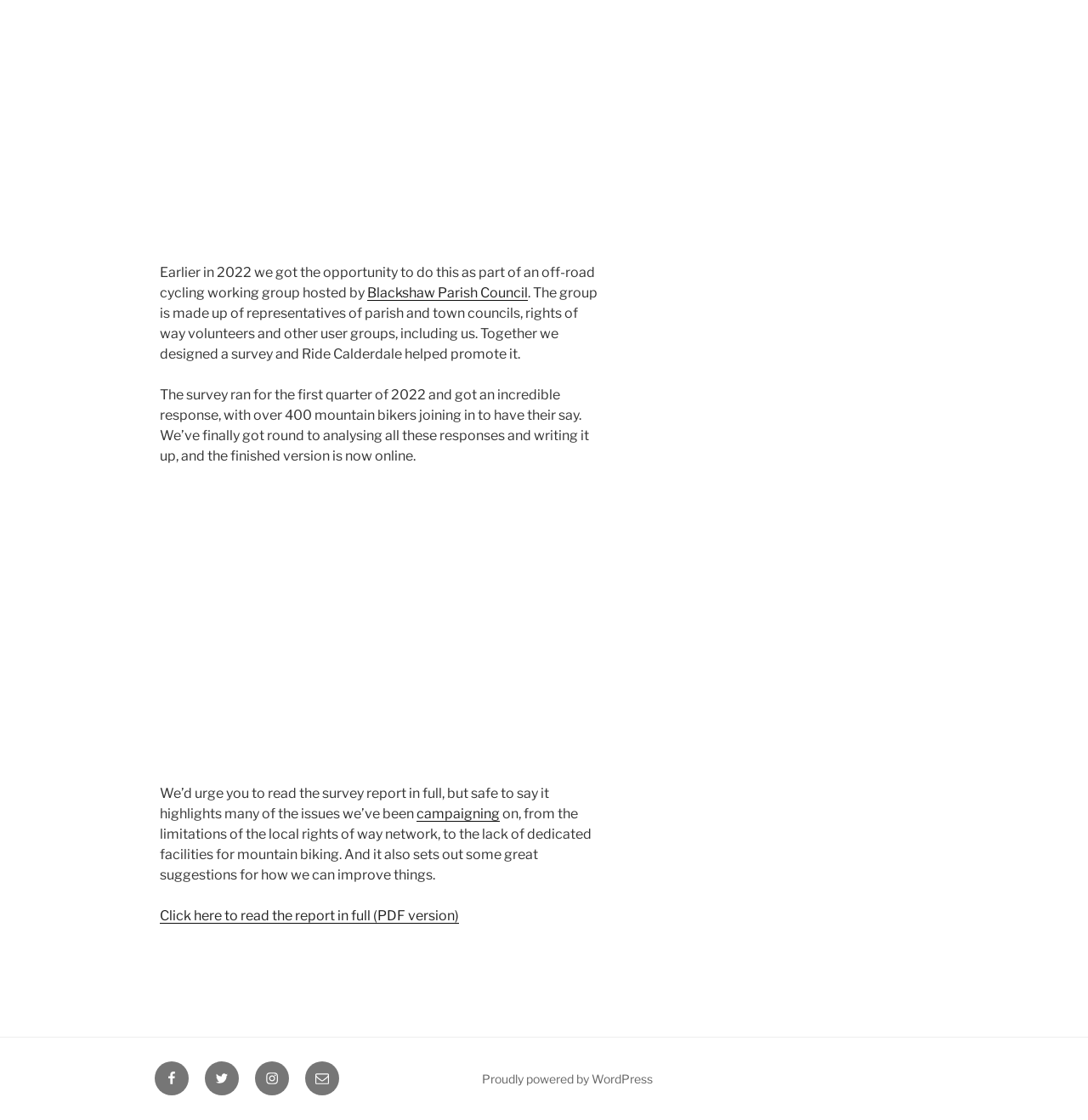Based on the element description Blackshaw Parish Council, identify the bounding box of the UI element in the given webpage screenshot. The coordinates should be in the format (top-left x, top-left y, bottom-right x, bottom-right y) and must be between 0 and 1.

[0.338, 0.254, 0.485, 0.269]